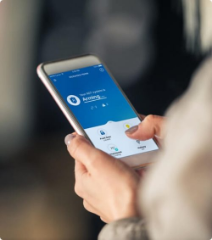What is the purpose of the ADT Security Monitoring Remote Plan?
Using the image, give a concise answer in the form of a single word or short phrase.

Enhancing safety and security measures